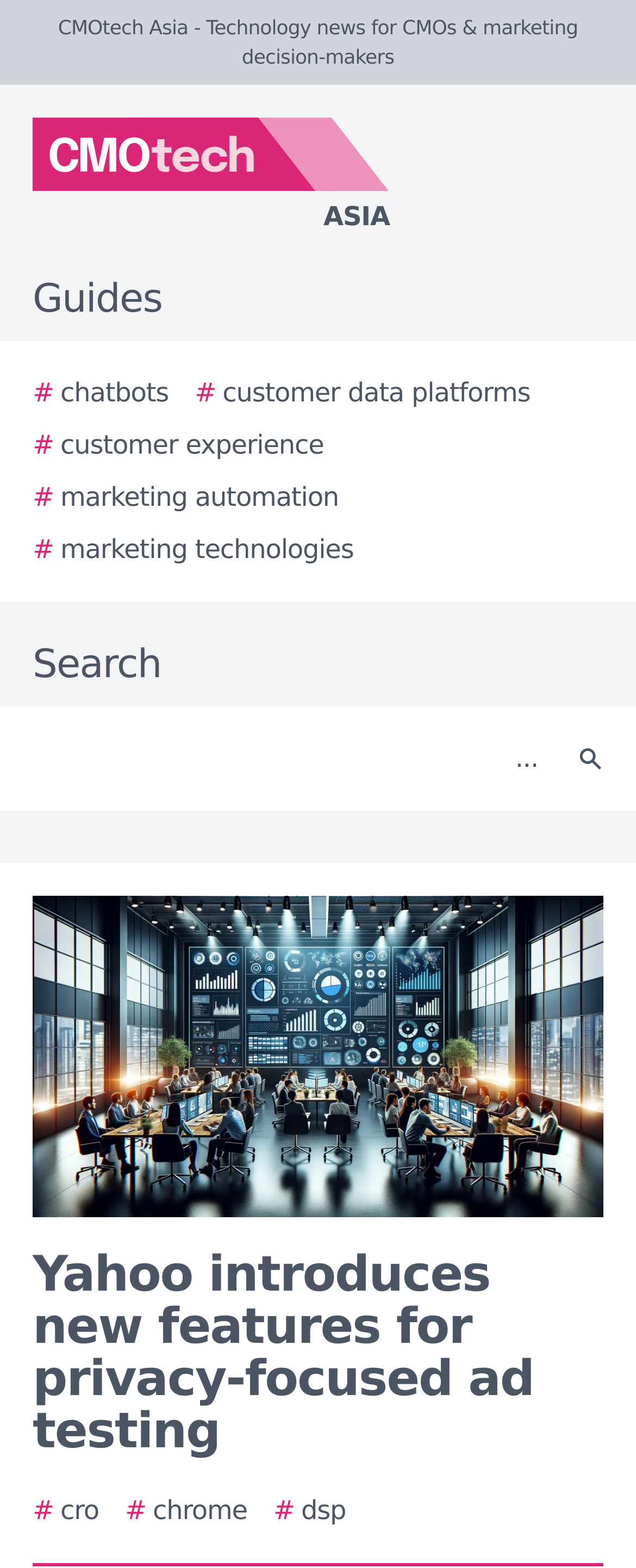Please mark the clickable region by giving the bounding box coordinates needed to complete this instruction: "Click the Search button".

[0.877, 0.459, 0.979, 0.509]